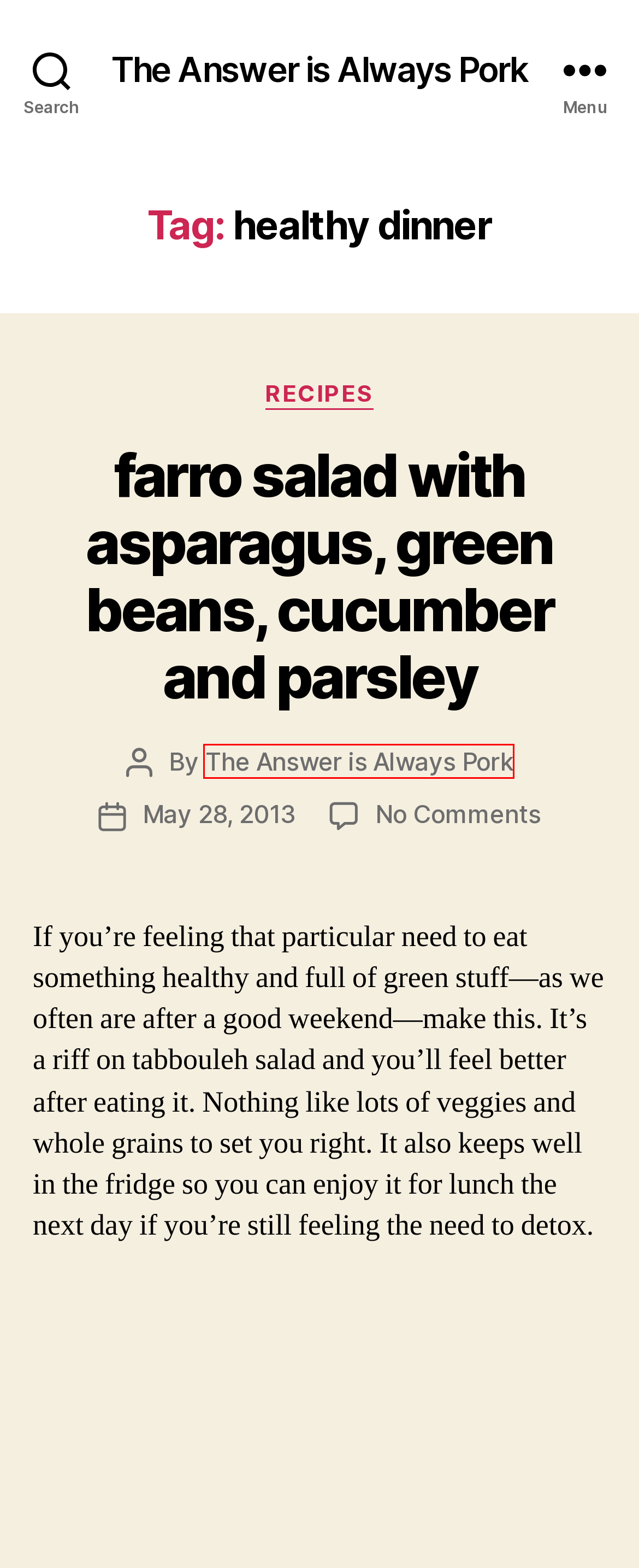Examine the screenshot of the webpage, noting the red bounding box around a UI element. Pick the webpage description that best matches the new page after the element in the red bounding box is clicked. Here are the candidates:
A. vegetables – The Answer is Always Pork
B. farro salad with asparagus, green beans, cucumber and parsley   – The Answer is Always Pork
C. spring – The Answer is Always Pork
D. vegetarian – The Answer is Always Pork
E. Recipes – The Answer is Always Pork
F. The Answer is Always Pork – The Answer is Always Pork
G. parsley – The Answer is Always Pork
H. The Answer is Always Pork – Cooking and Eating in San Francisco

F